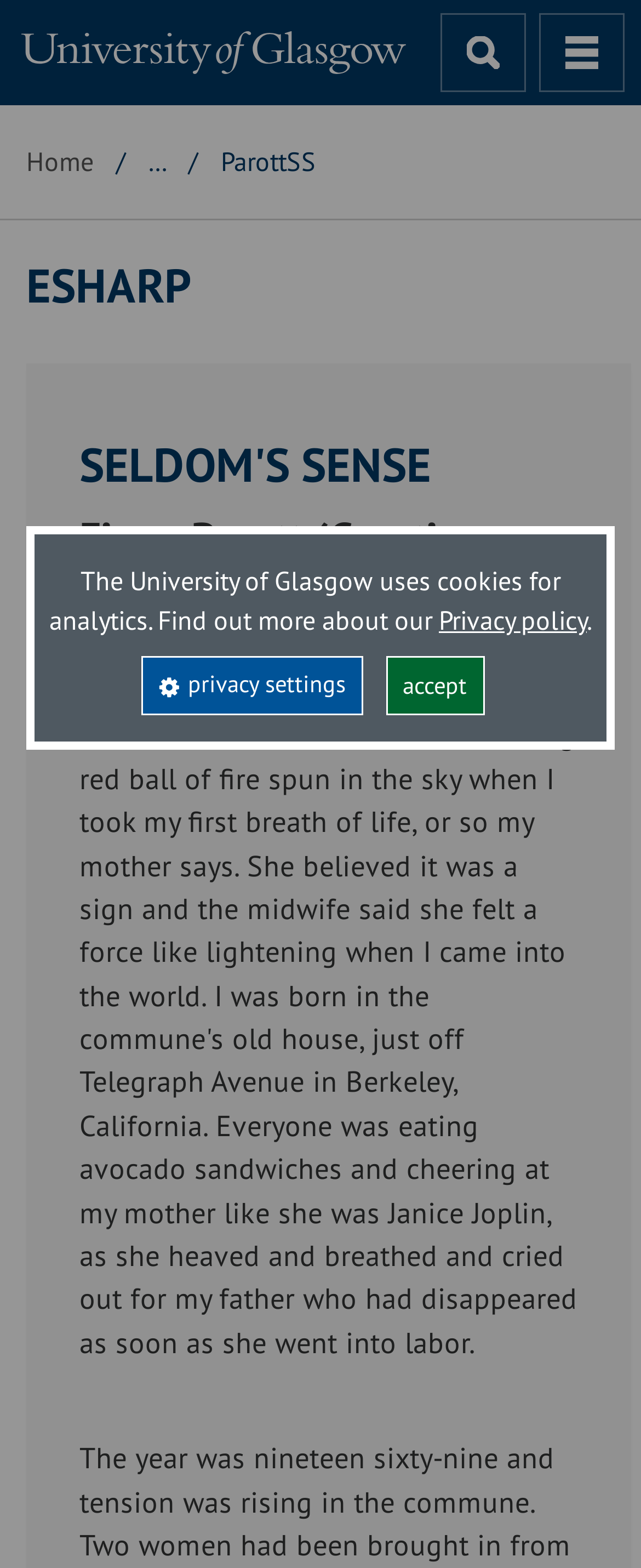Give a complete and precise description of the webpage's appearance.

The webpage is from the University of Glasgow, specifically the eSharp research unit. At the top left corner, there is a small University of Glasgow logo, accompanied by a link to the university's homepage. Next to it, there is a navigation bar with breadcrumbs, showing the path "Home > ... > ParottSS".

Below the navigation bar, there is a prominent heading "ESHARP" with a link to the eSharp page. Underneath, there are two more headings: "SELDOM'S SENSE" and "Fiona Parott (Creative Writing: University of Glasgow)".

On the top right corner, there are three buttons: "open search", "open menu", and a search icon. The menu icon is composed of three horizontal bars.

In the middle of the page, there is a notice about the university's use of cookies, with a link to the privacy policy and two buttons: "privacy settings" and "accept".

There are no images on the page apart from the university logo and the search and menu icons. The overall content is focused on providing information about the eSharp research unit and its connection to the University of Glasgow.